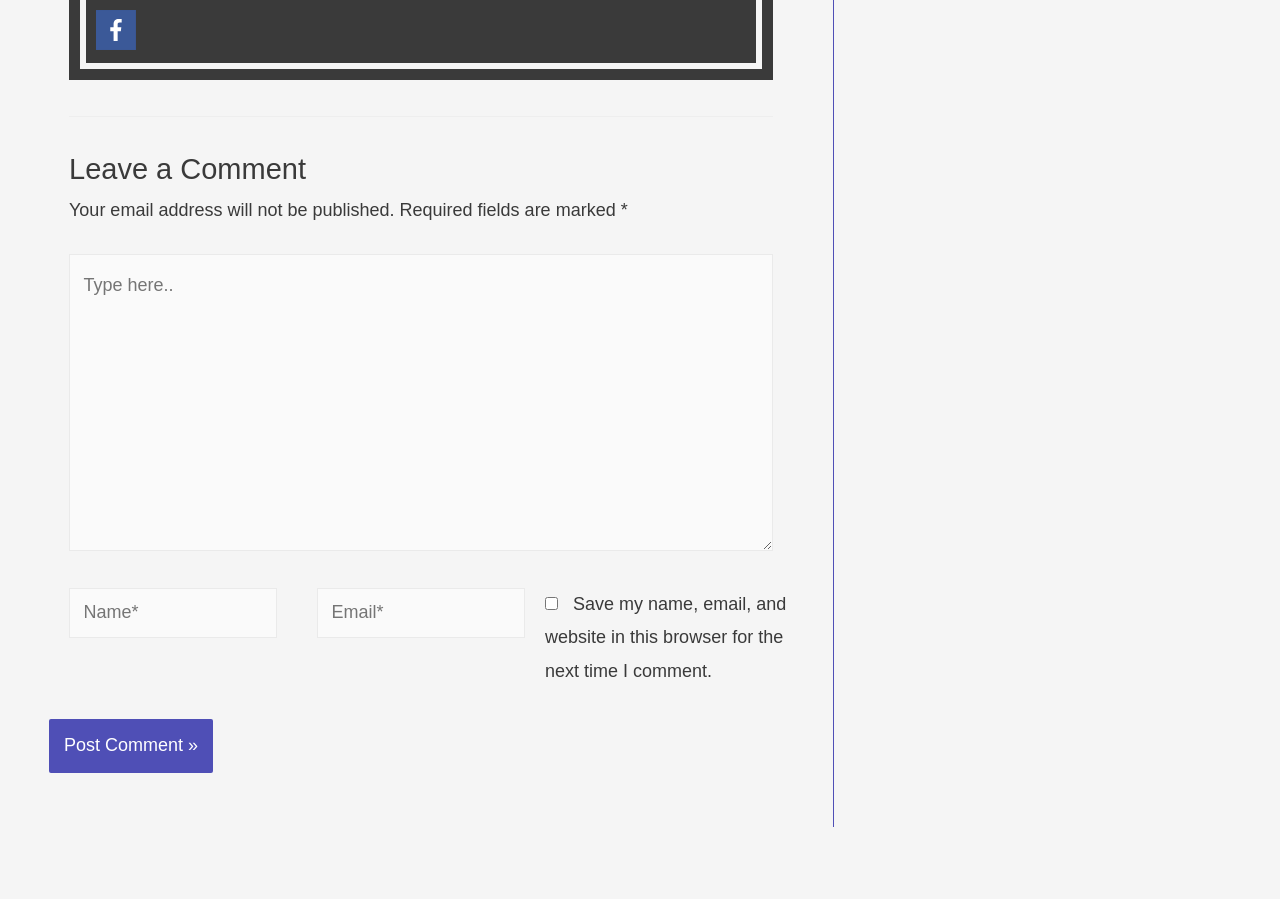What is the purpose of the text box with 'Type here..'?
Based on the image, respond with a single word or phrase.

Leave a comment